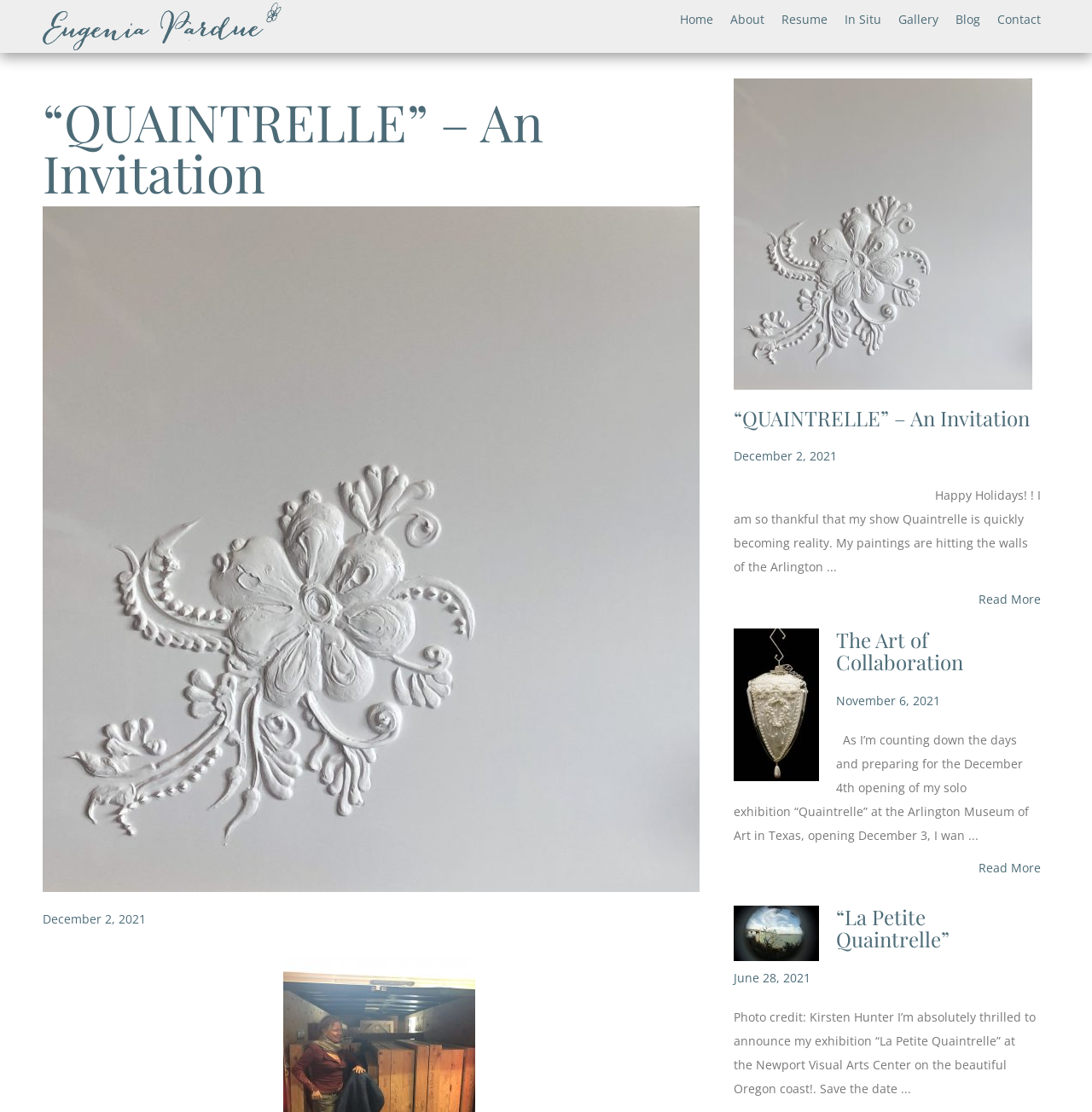Refer to the screenshot and answer the following question in detail:
What is the name of the artist's show?

The answer can be found in the StaticText element with the text 'Happy Holidays! ! I am so thankful that my show Quaintrelle is quickly becoming reality.'